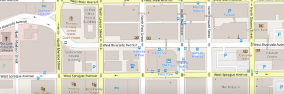Respond to the question with just a single word or phrase: 
What is featured on this map?

Streets, landmarks, parking symbols